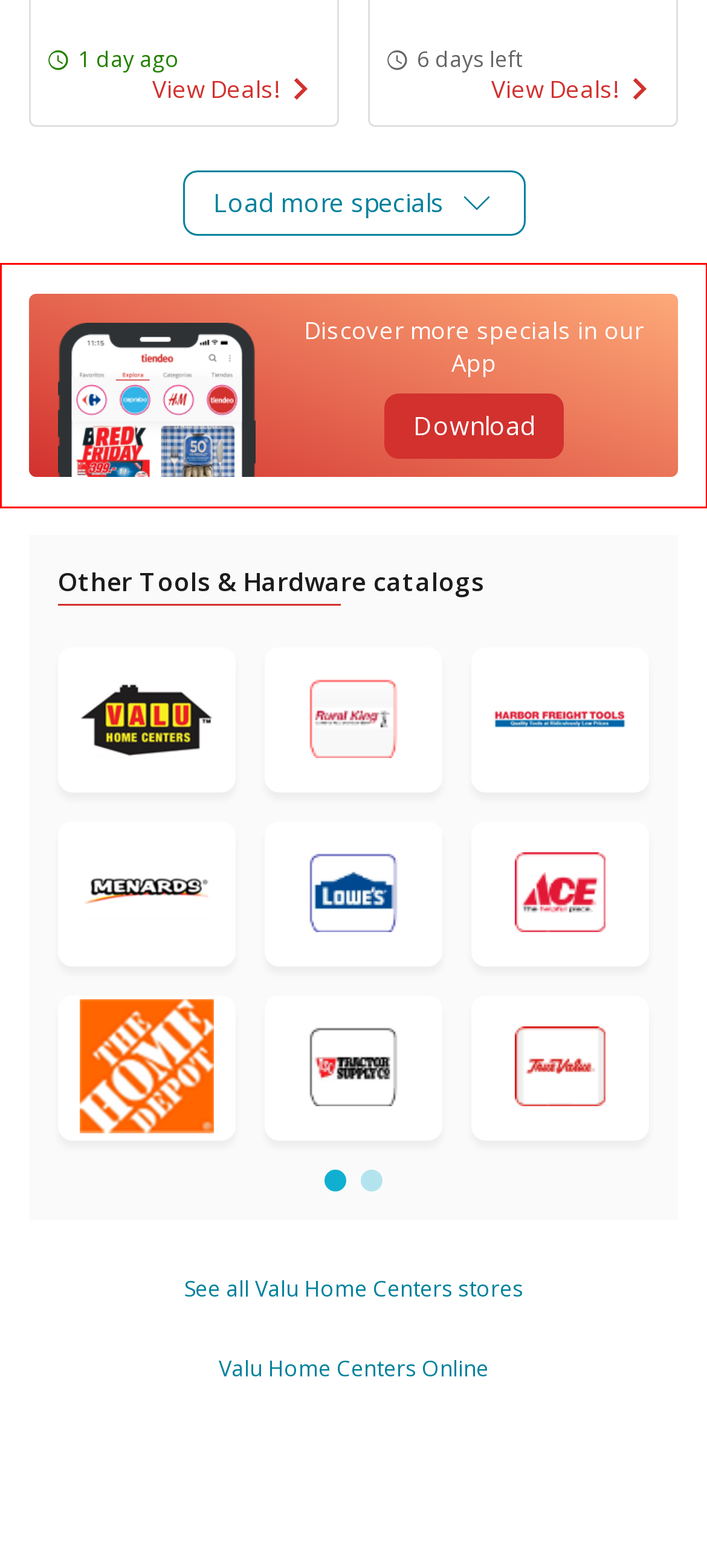Examine the screenshot of a webpage with a red bounding box around a UI element. Select the most accurate webpage description that corresponds to the new page after clicking the highlighted element. Here are the choices:
A. Ace Hardware | Red Hot Buys | Tiendeo
B. Valu Home Centers | Shop Hardware & Home Improvement
C. Harbor Freight Tools | Spring Into Summer | Tiendeo
D. Tiendeo Cookie Policy
E. Home | Tiendeo
F. Ace Hardware | Father’s day Event | Tiendeo
G. Lowe's | Father's Day Offers | Tiendeo
H. Valu Home Centers | Do It For Dad | Tiendeo

E